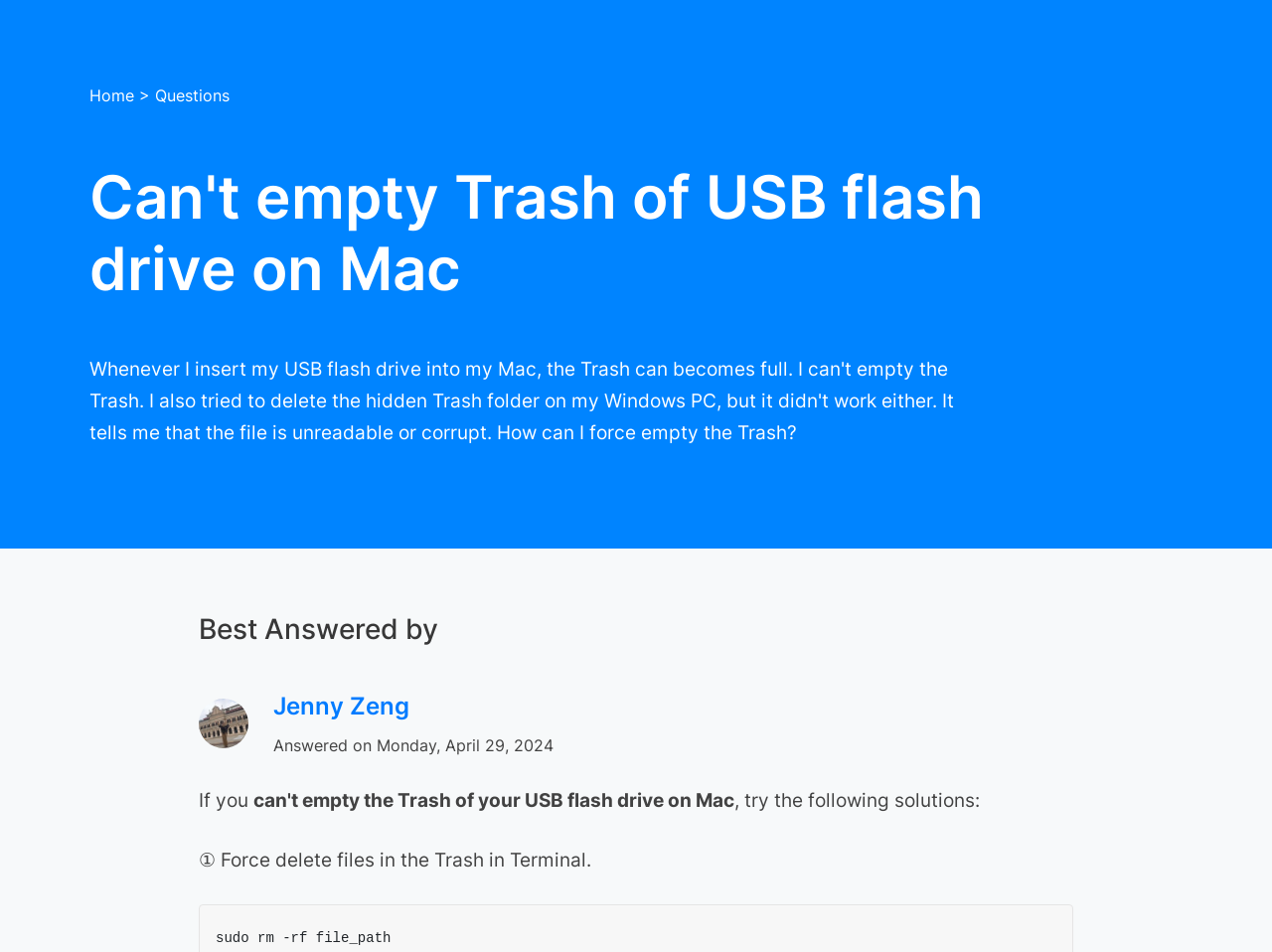Based on the image, provide a detailed response to the question:
What is the command to force delete files in the Trash in Terminal?

The command can be found in the first solution provided, which is '① Force delete files in the Trash in Terminal.'. The command is written in a separate line, indicating that it is a code snippet.